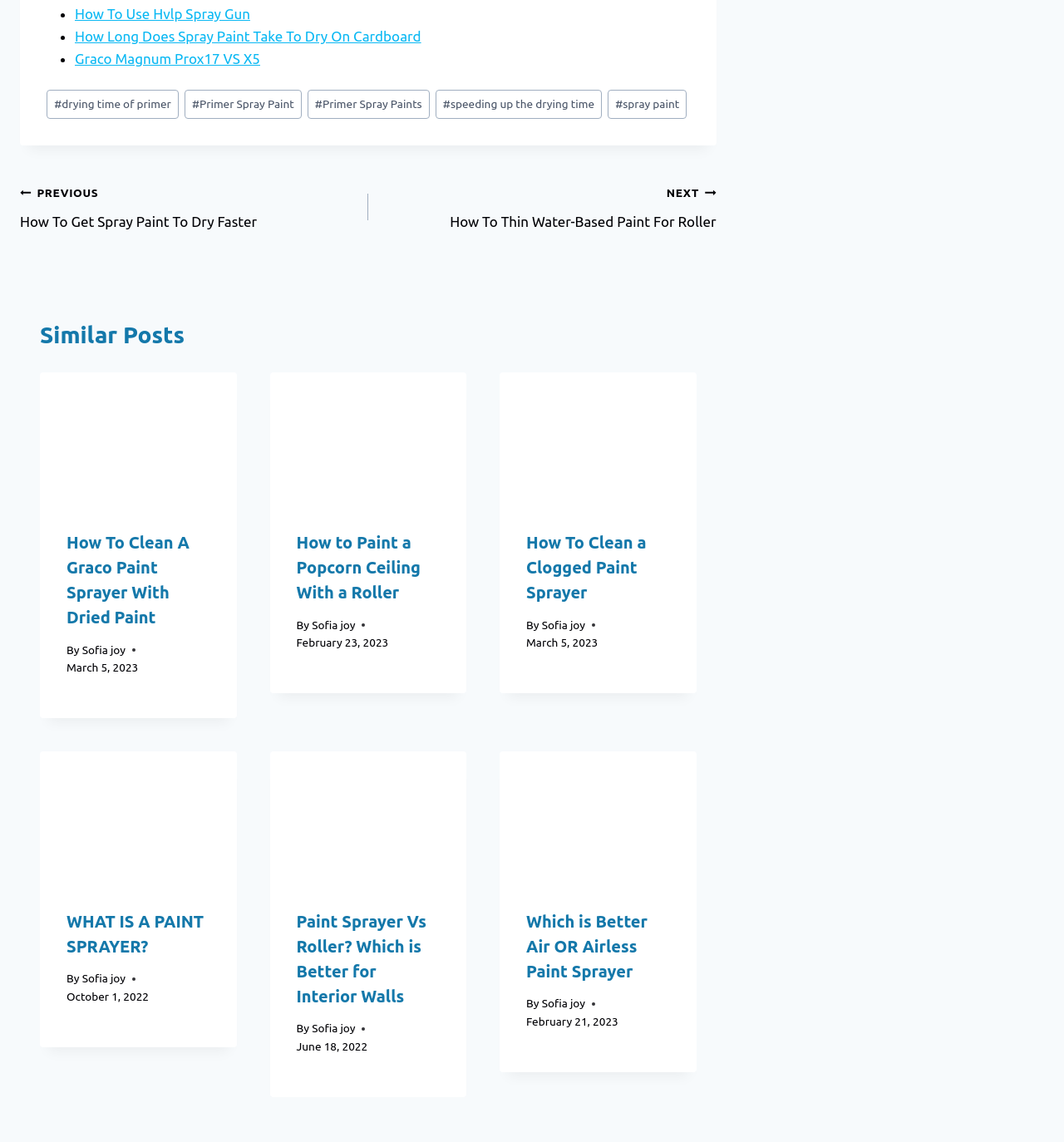With reference to the image, please provide a detailed answer to the following question: What is the author of the posts on this webpage?

The author's name, 'Sofia joy', is listed at the bottom of each article, along with the date of publication.